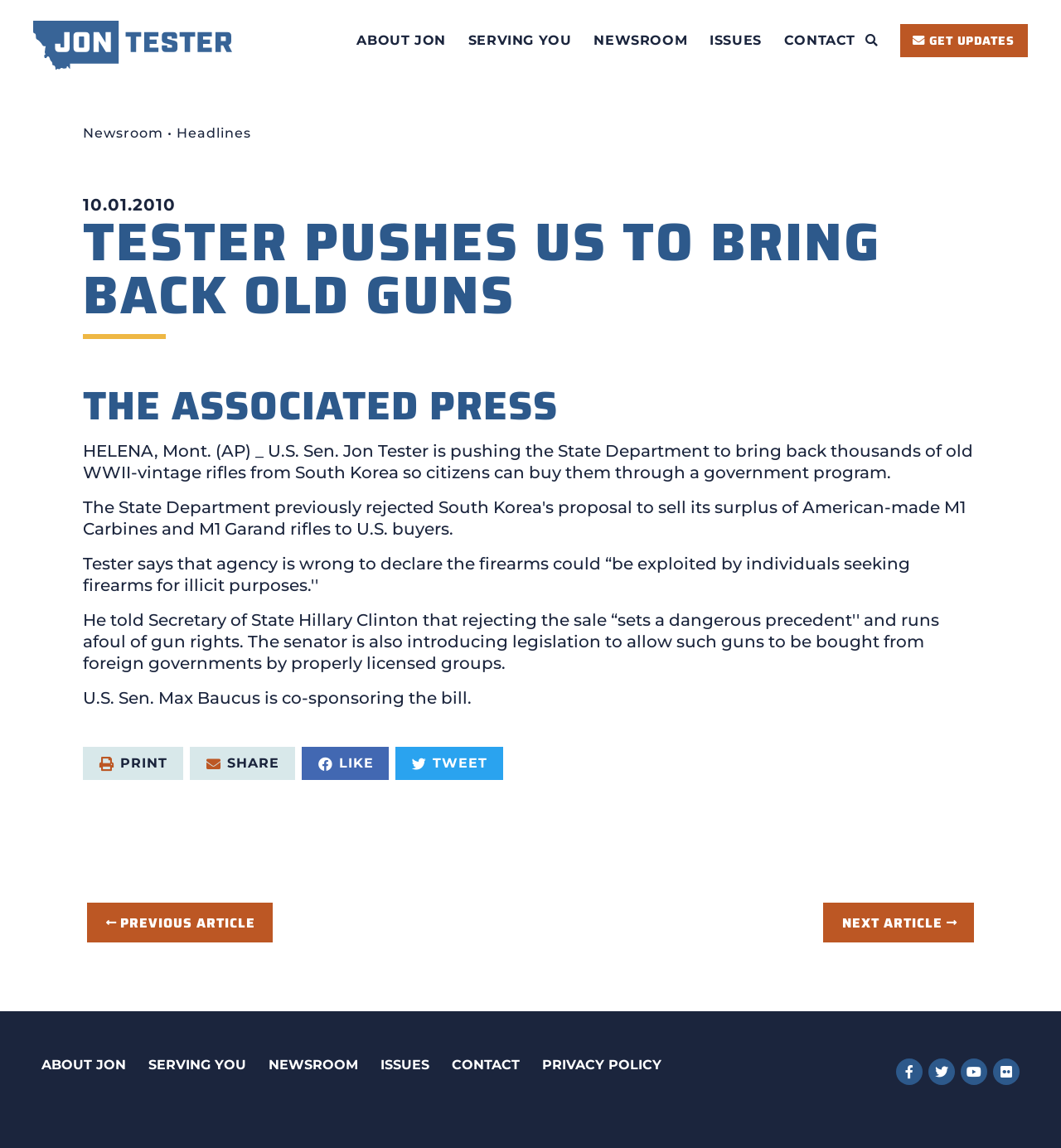How can users share the article?
Look at the screenshot and give a one-word or phrase answer.

Through social media or email